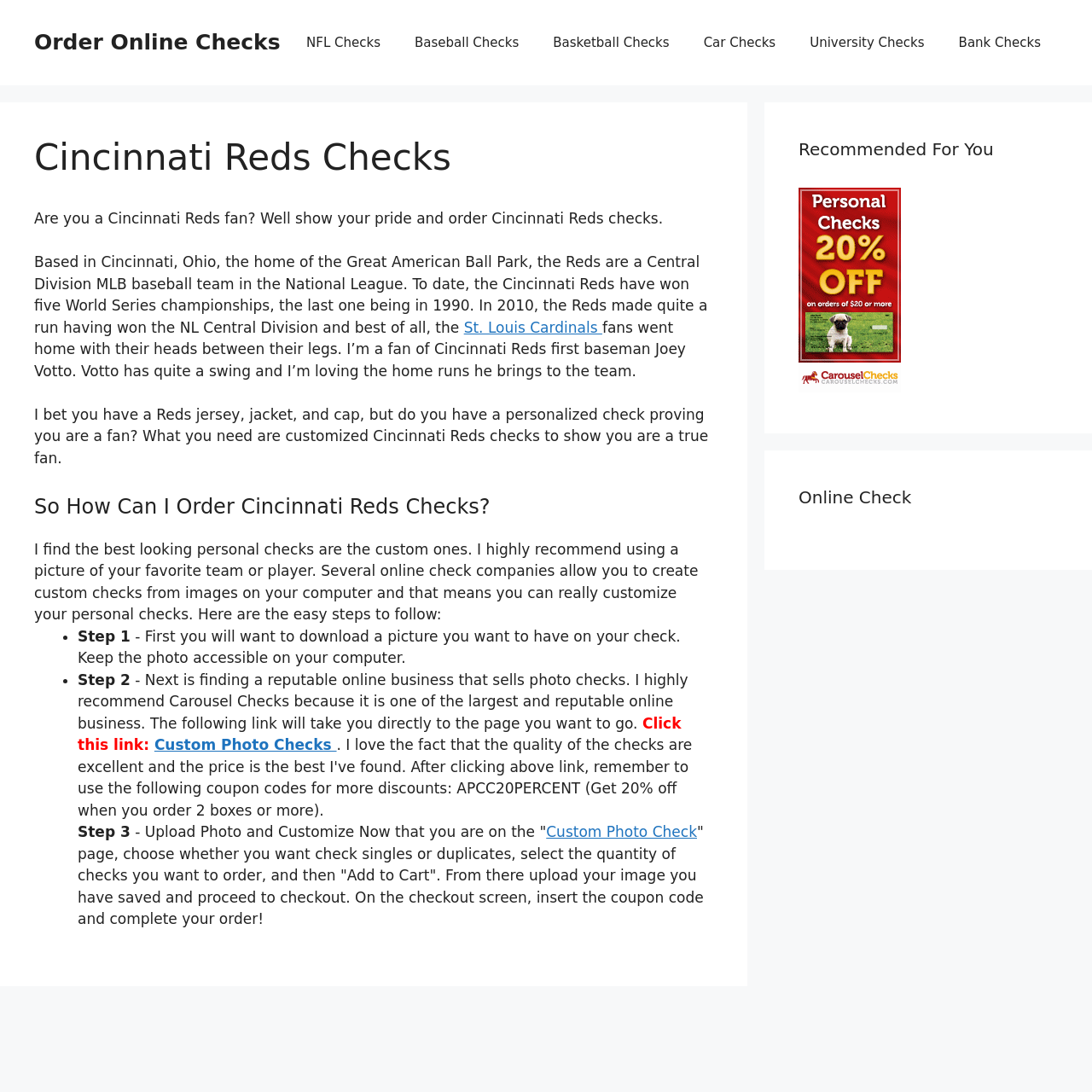Give a one-word or short phrase answer to the question: 
What is the name of the baseball team mentioned in the webpage?

Cincinnati Reds